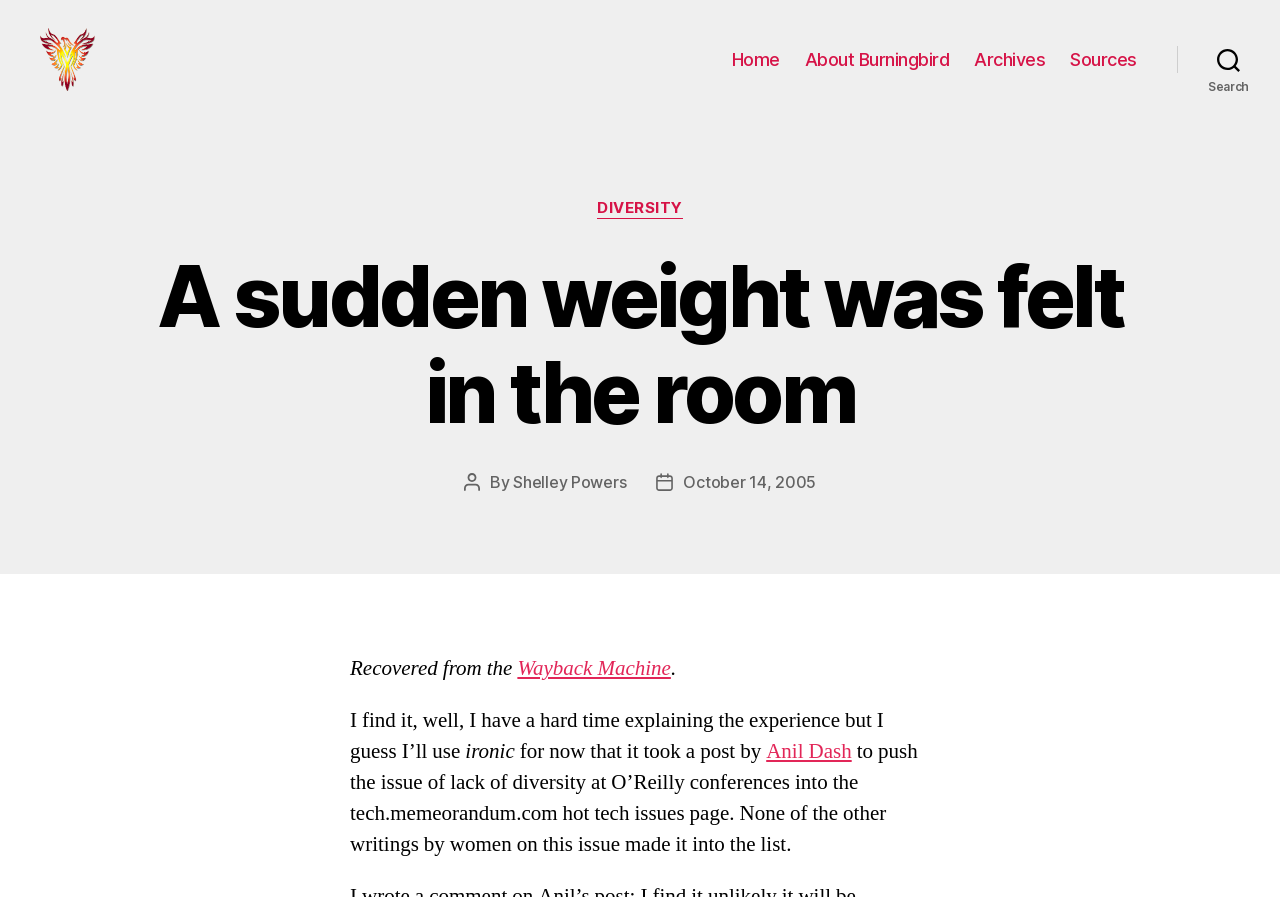Predict the bounding box for the UI component with the following description: "executive resume writing service".

None